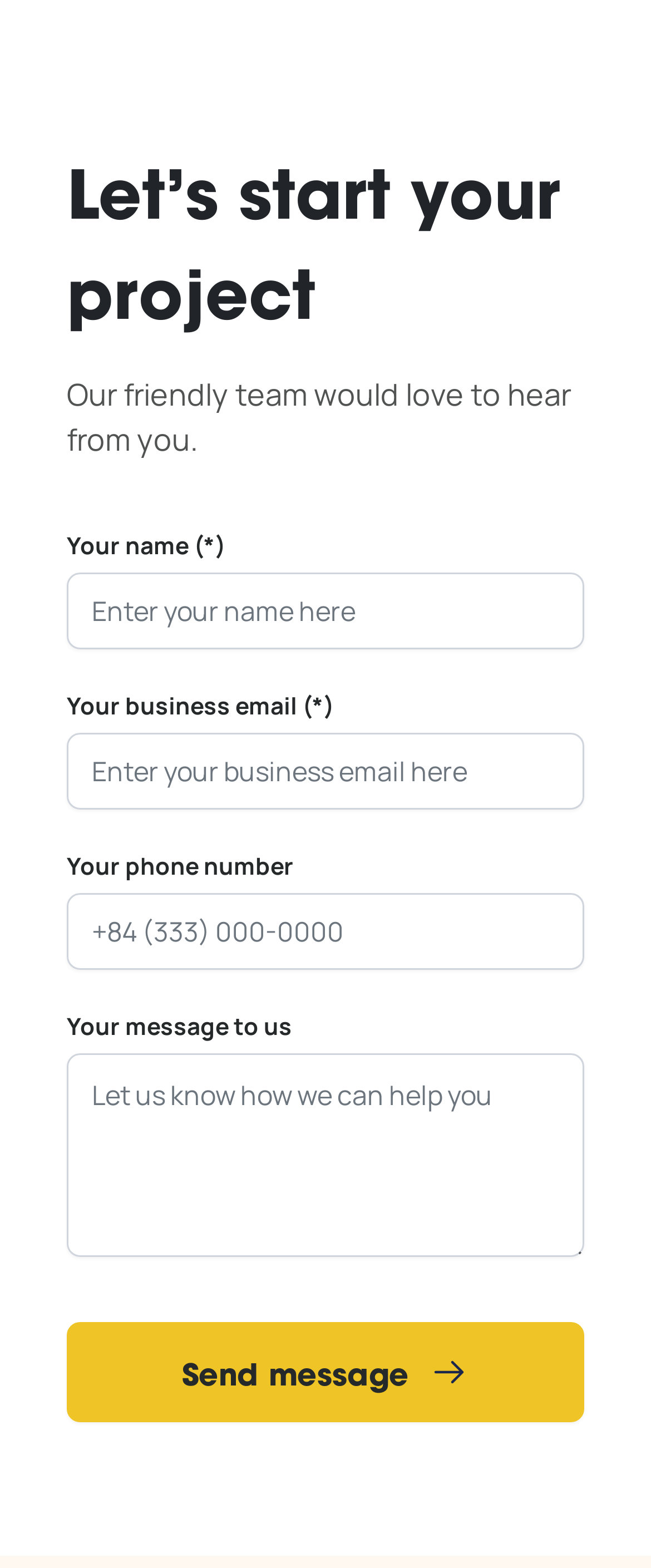What is the label of the first text field?
Please respond to the question with as much detail as possible.

The first text field has a corresponding static text element with the description 'Your name (*)', which indicates that the label of the first text field is 'Your name (*)'.